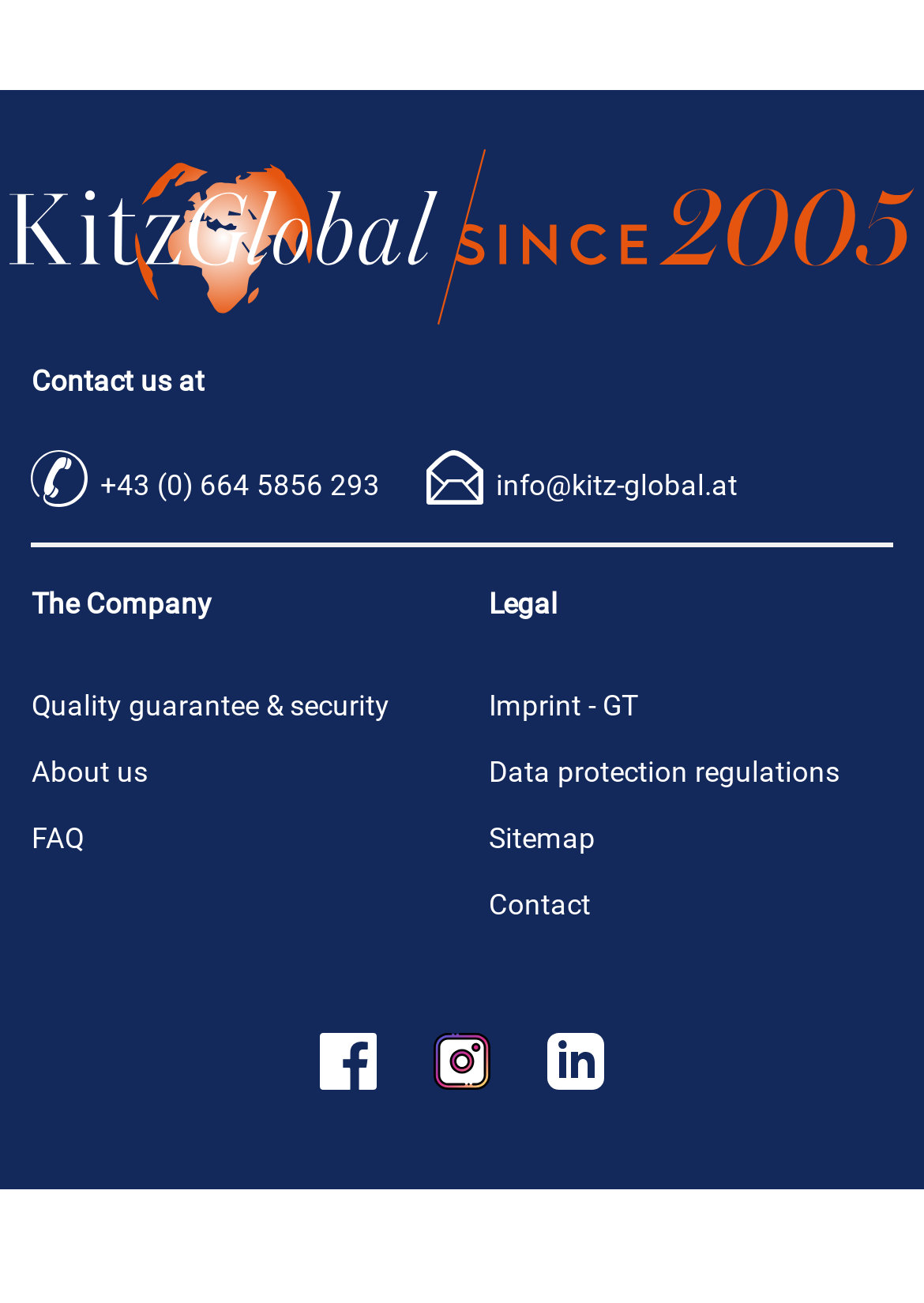Show me the bounding box coordinates of the clickable region to achieve the task as per the instruction: "Visit the homepage".

None